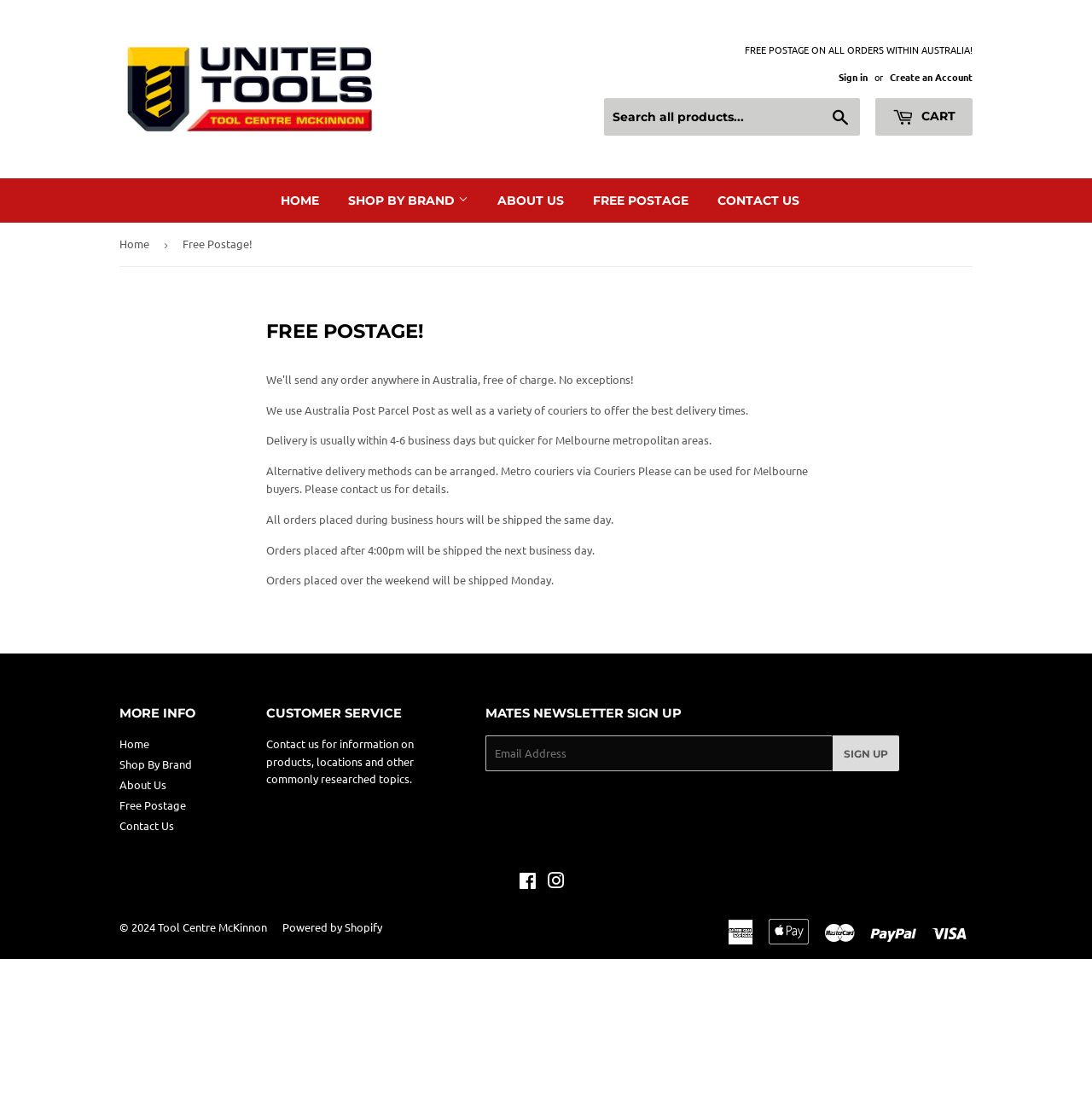Locate the bounding box coordinates of the area that needs to be clicked to fulfill the following instruction: "View cart". The coordinates should be in the format of four float numbers between 0 and 1, namely [left, top, right, bottom].

[0.802, 0.116, 0.891, 0.15]